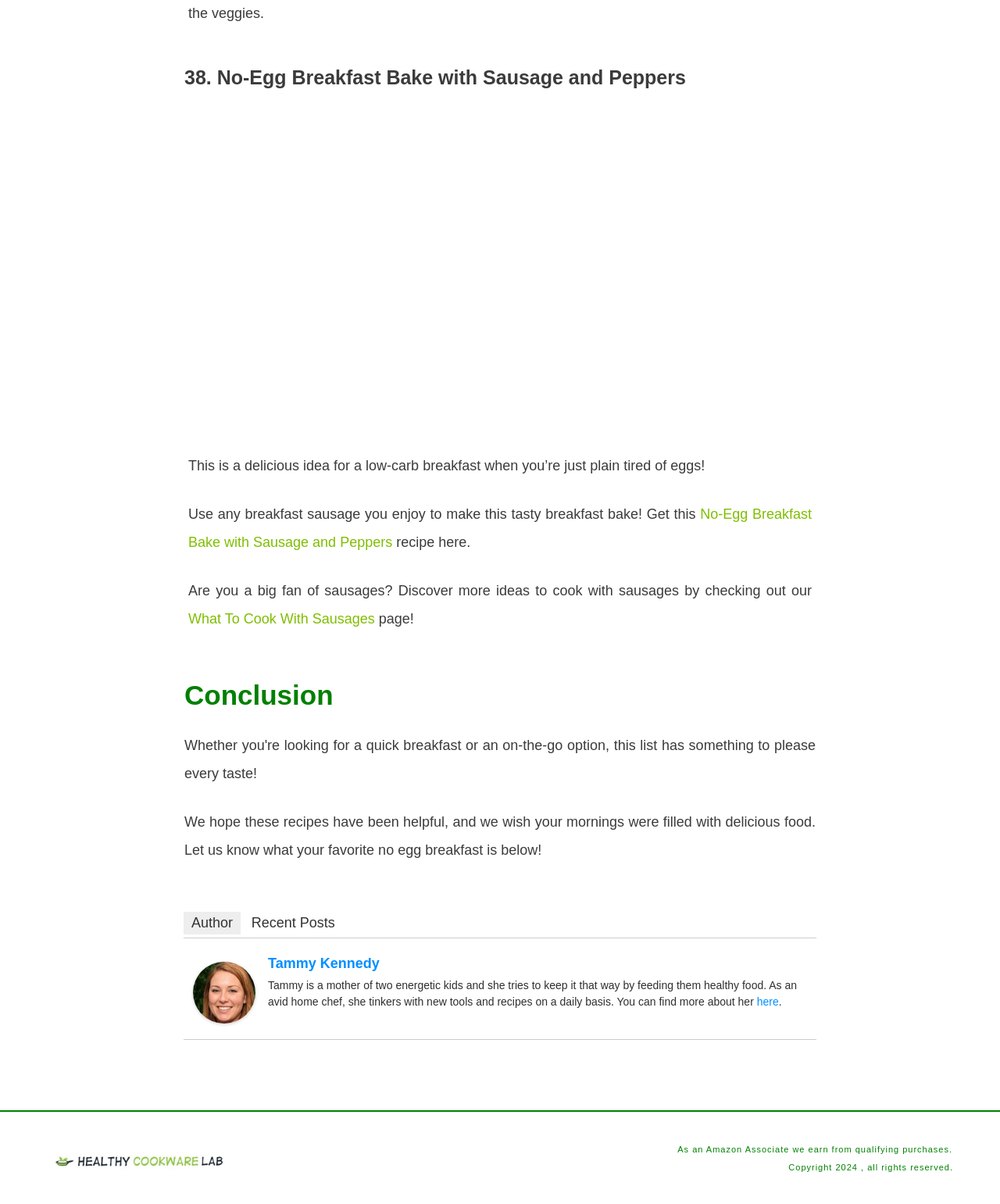Provide the bounding box coordinates of the UI element that matches the description: "Author".

[0.184, 0.757, 0.241, 0.776]